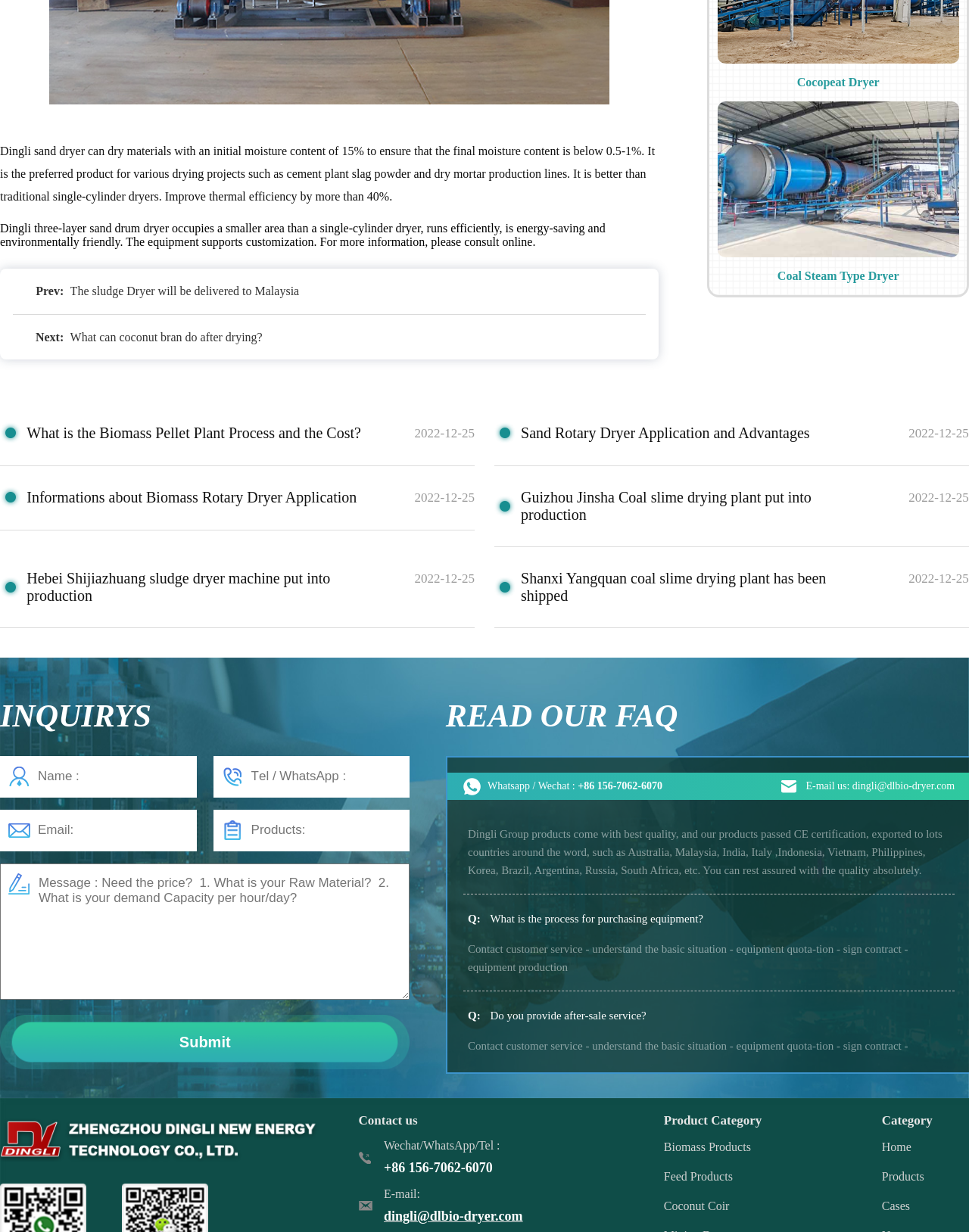What is the company's location?
Provide a fully detailed and comprehensive answer to the question.

I found this information in the FAQ section where it says 'Our company is located in Zhengzhou Henan province, China, you can come here by air or train.'